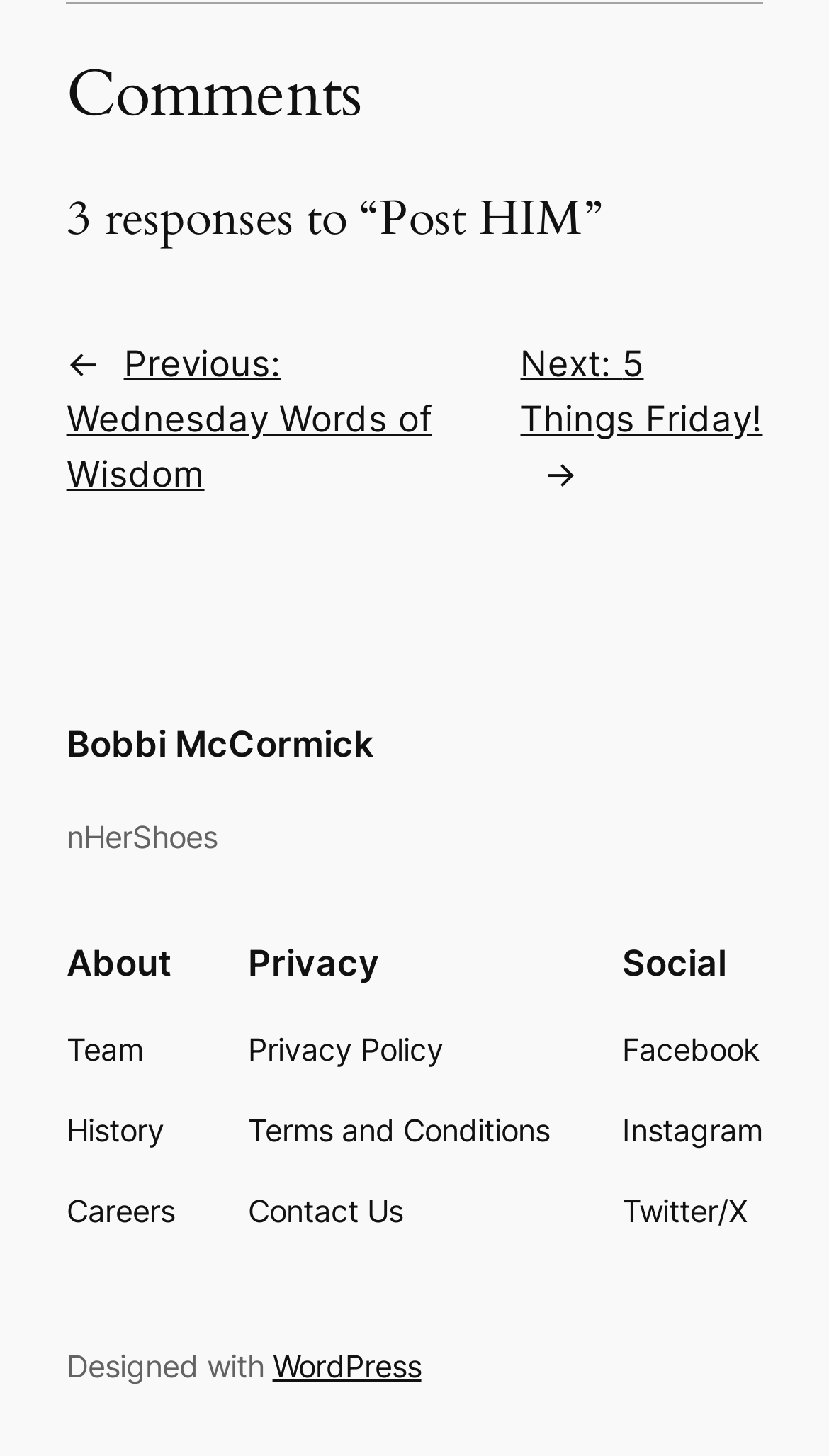How many navigation sections are there?
Look at the image and answer the question with a single word or phrase.

4